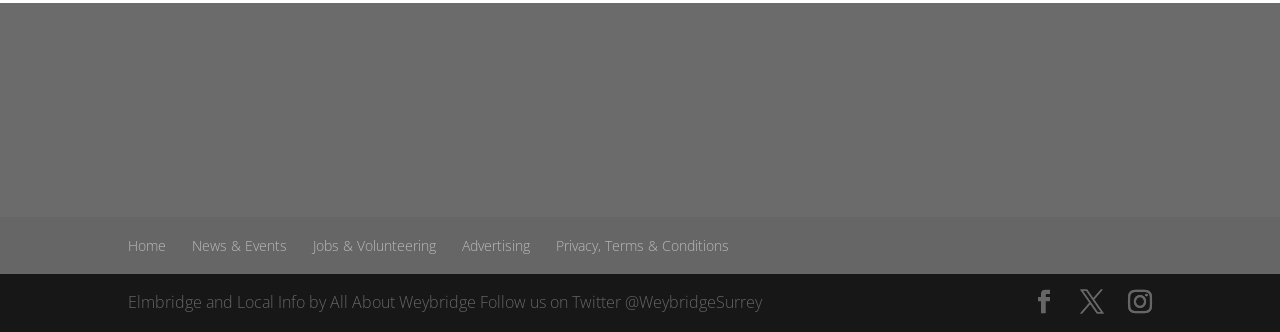How many navigation menu links are there?
Please ensure your answer to the question is detailed and covers all necessary aspects.

There are five navigation menu links at the bottom of the webpage, which are 'Home', 'News & Events', 'Jobs & Volunteering', 'Advertising', and 'Privacy, Terms & Conditions'.